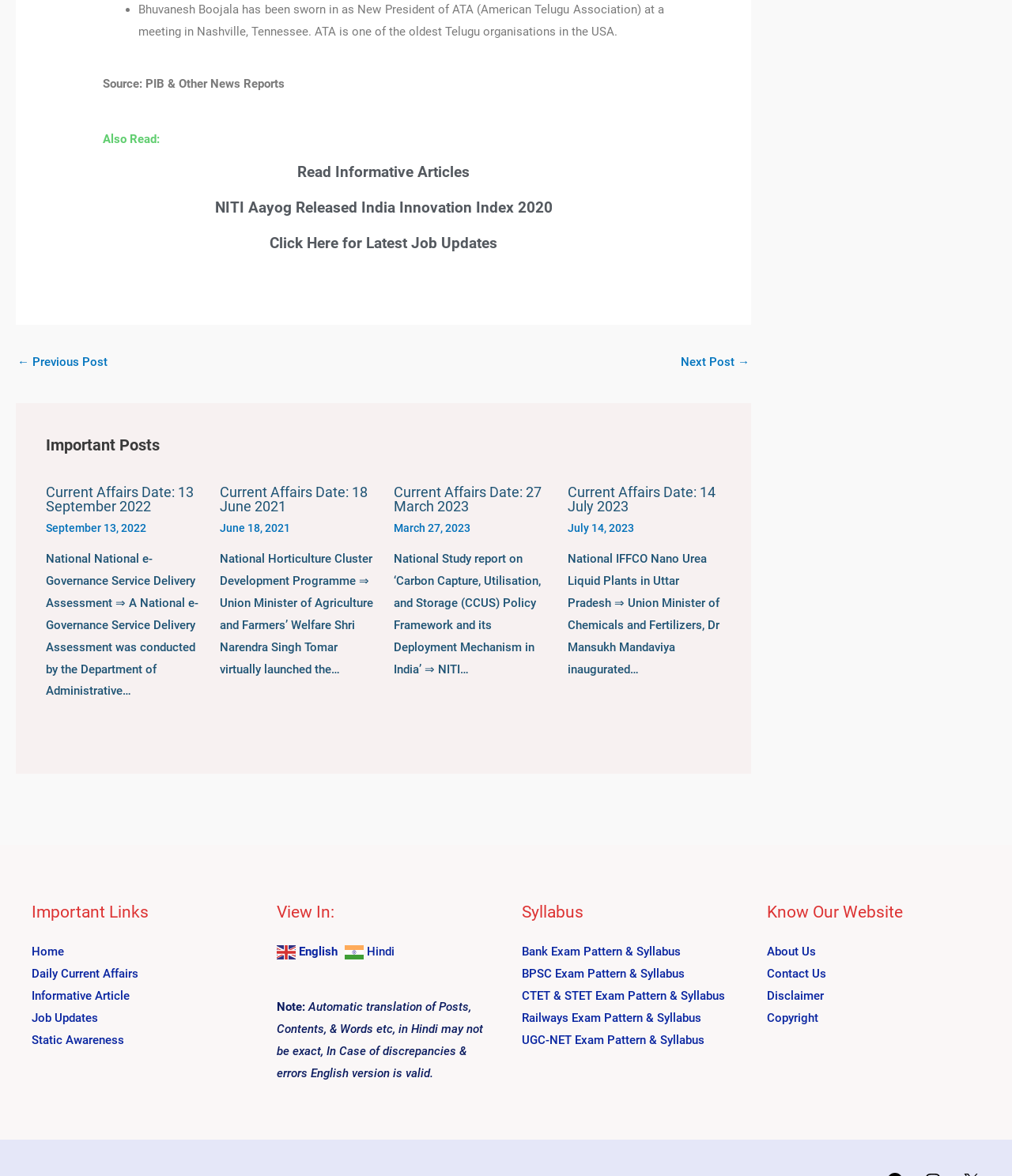Could you specify the bounding box coordinates for the clickable section to complete the following instruction: "Download the software"?

None